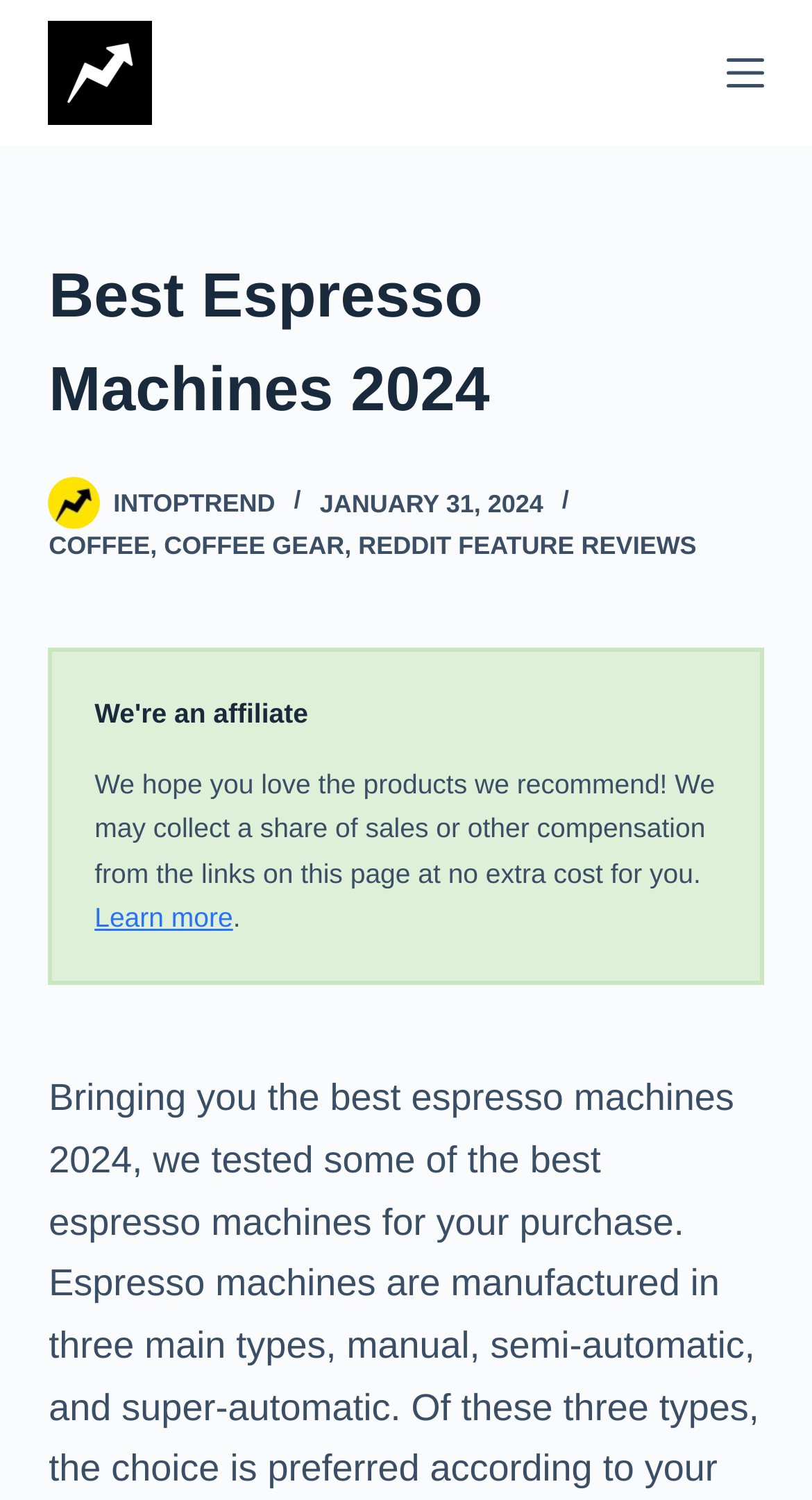What is the purpose of the affiliate link?
Please look at the screenshot and answer in one word or a short phrase.

To collect sales or compensation